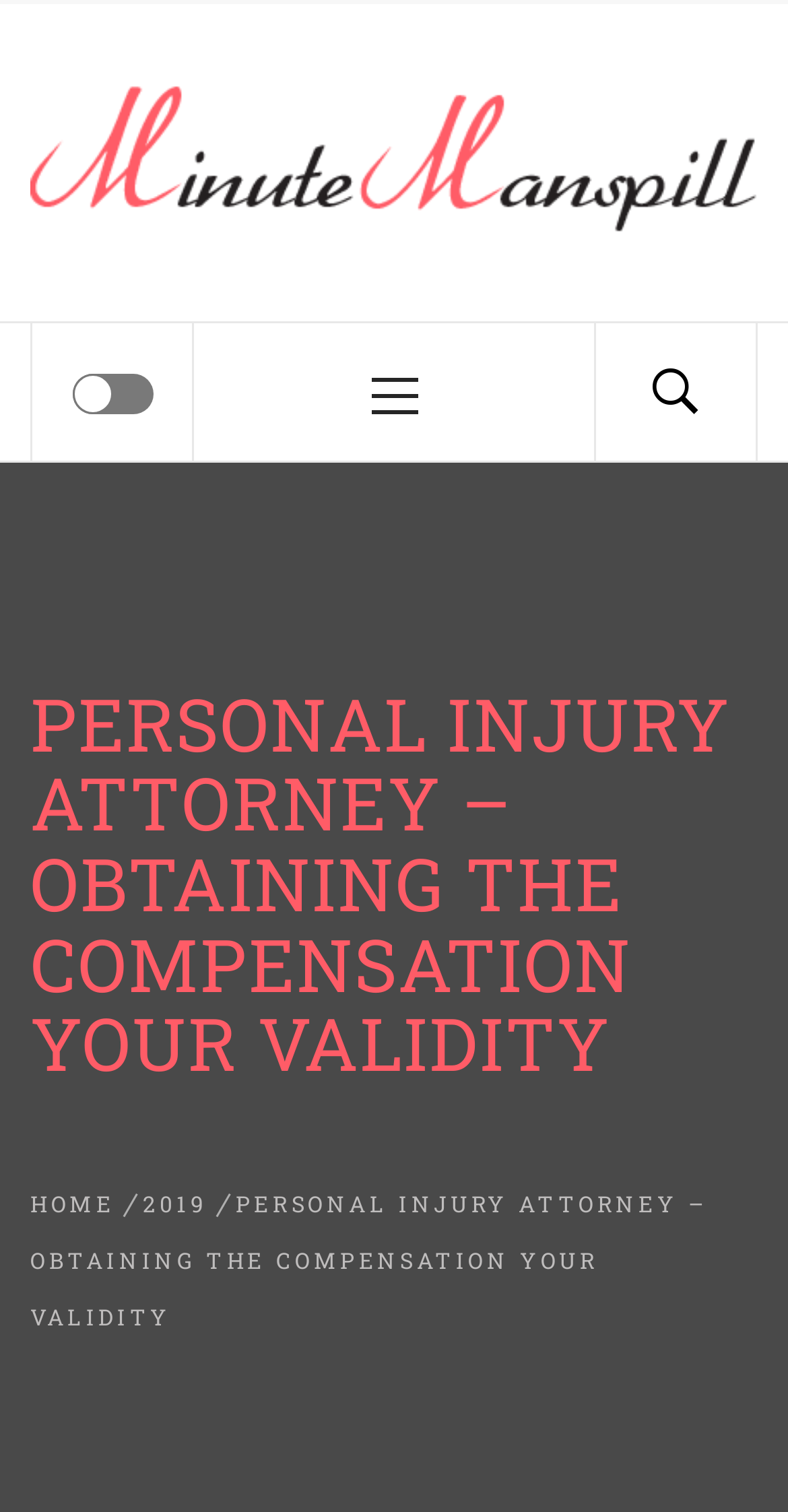How many links are in the breadcrumb navigation?
Based on the screenshot, provide a one-word or short-phrase response.

3